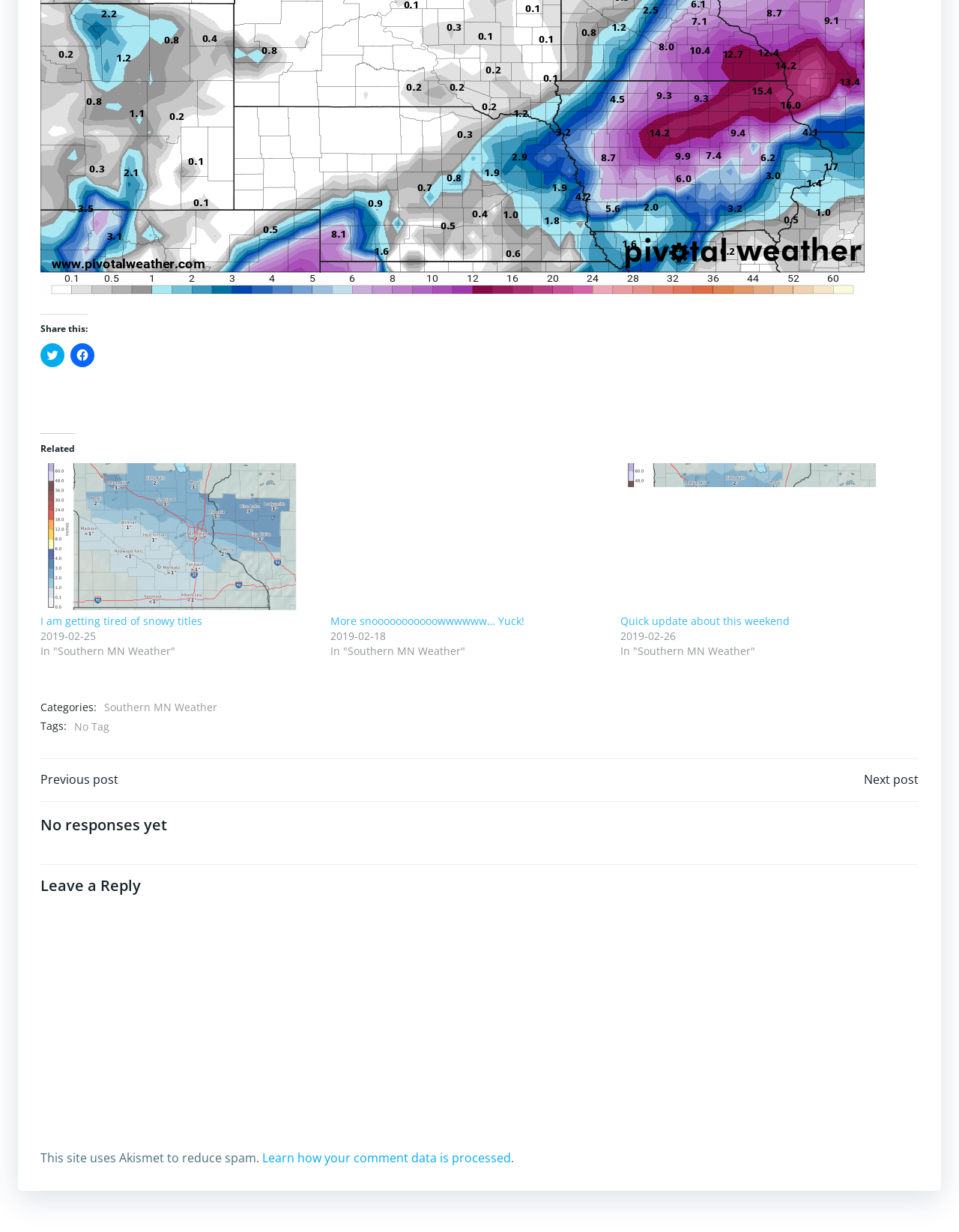Bounding box coordinates are specified in the format (top-left x, top-left y, bottom-right x, bottom-right y). All values are floating point numbers bounded between 0 and 1. Please provide the bounding box coordinate of the region this sentence describes: Southern MN Weather

[0.109, 0.568, 0.227, 0.581]